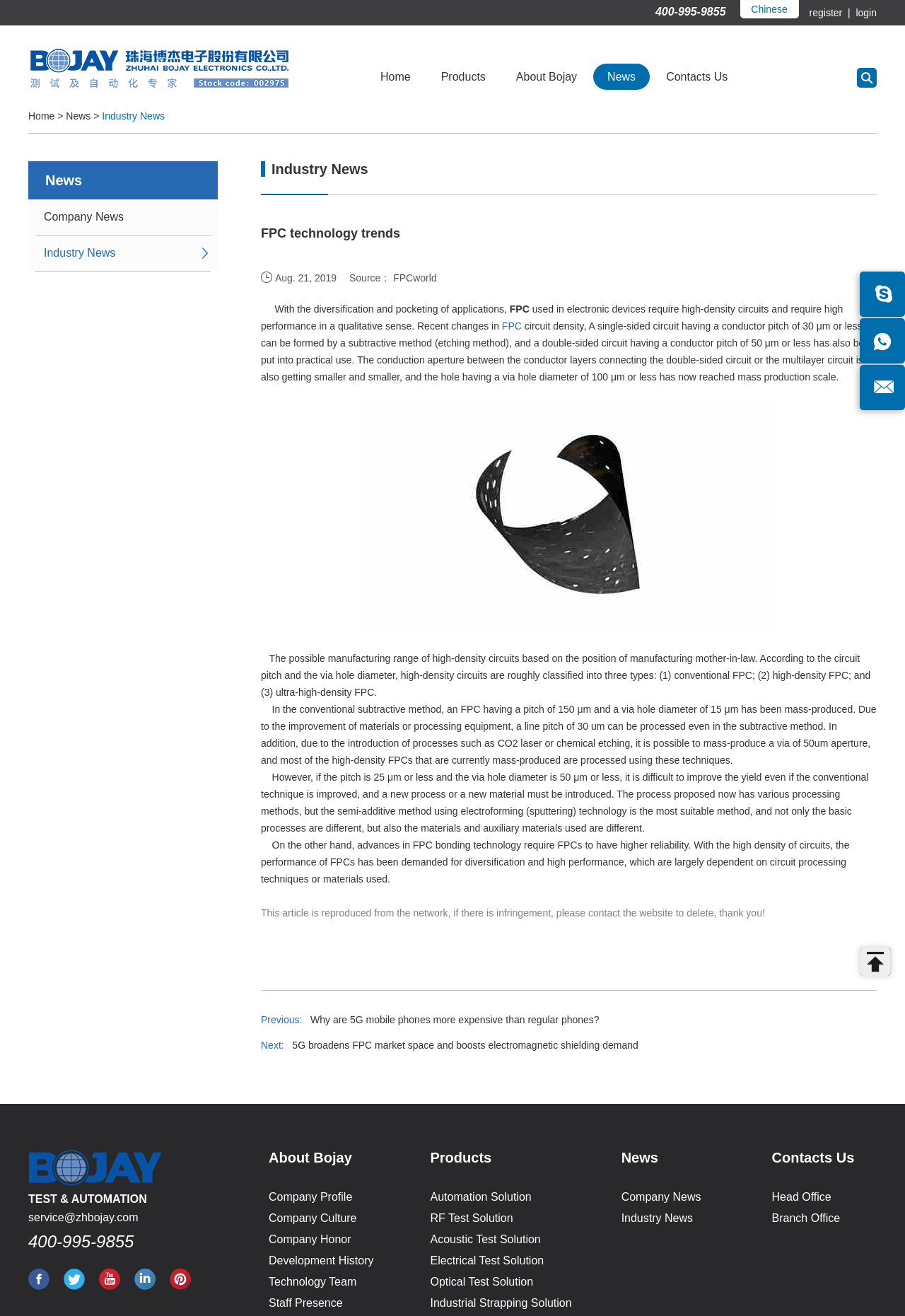Locate the bounding box coordinates of the clickable part needed for the task: "Click the Home link".

None